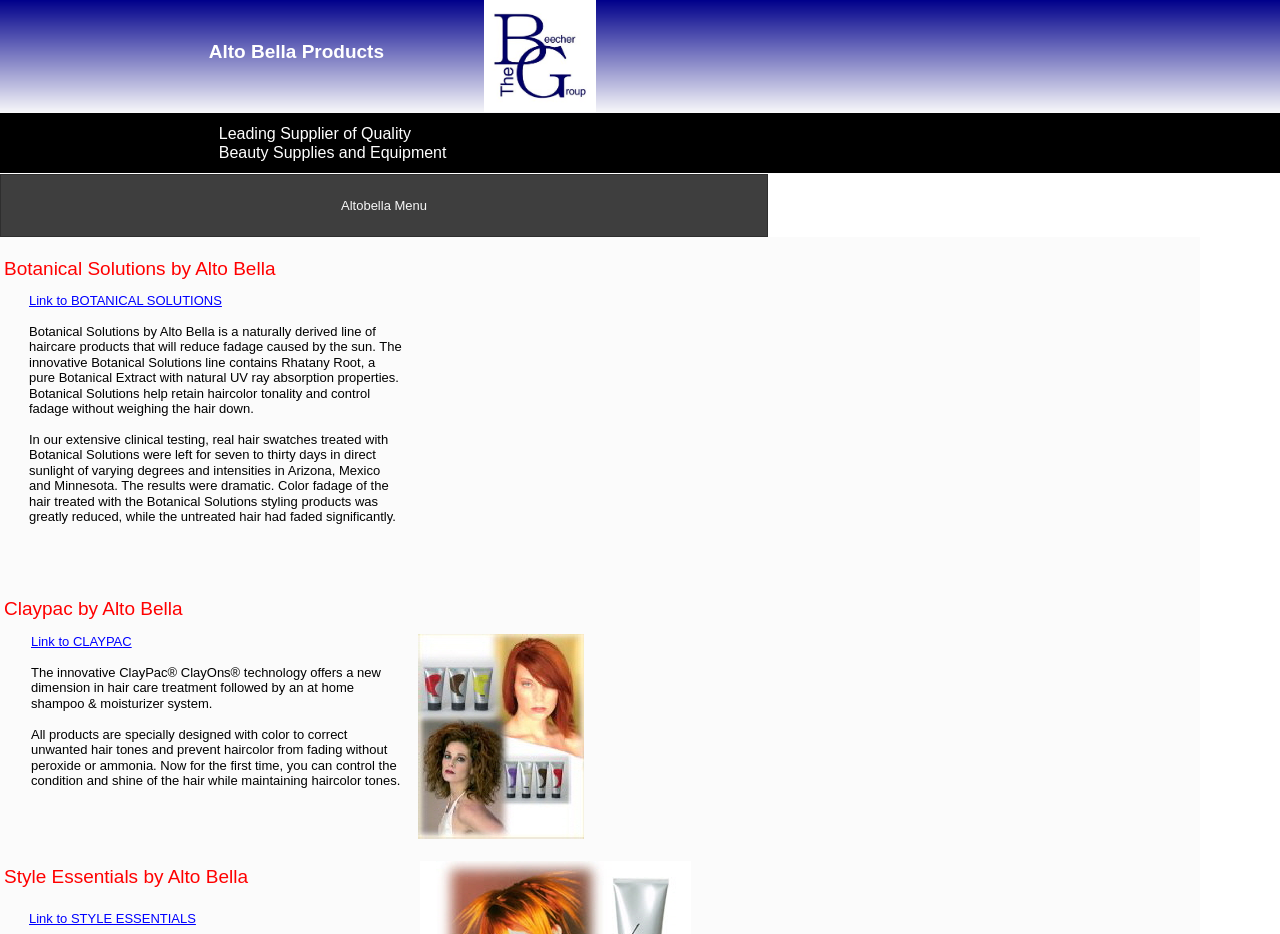Using the provided element description "Altobella Menu", determine the bounding box coordinates of the UI element.

[0.0, 0.186, 0.6, 0.254]